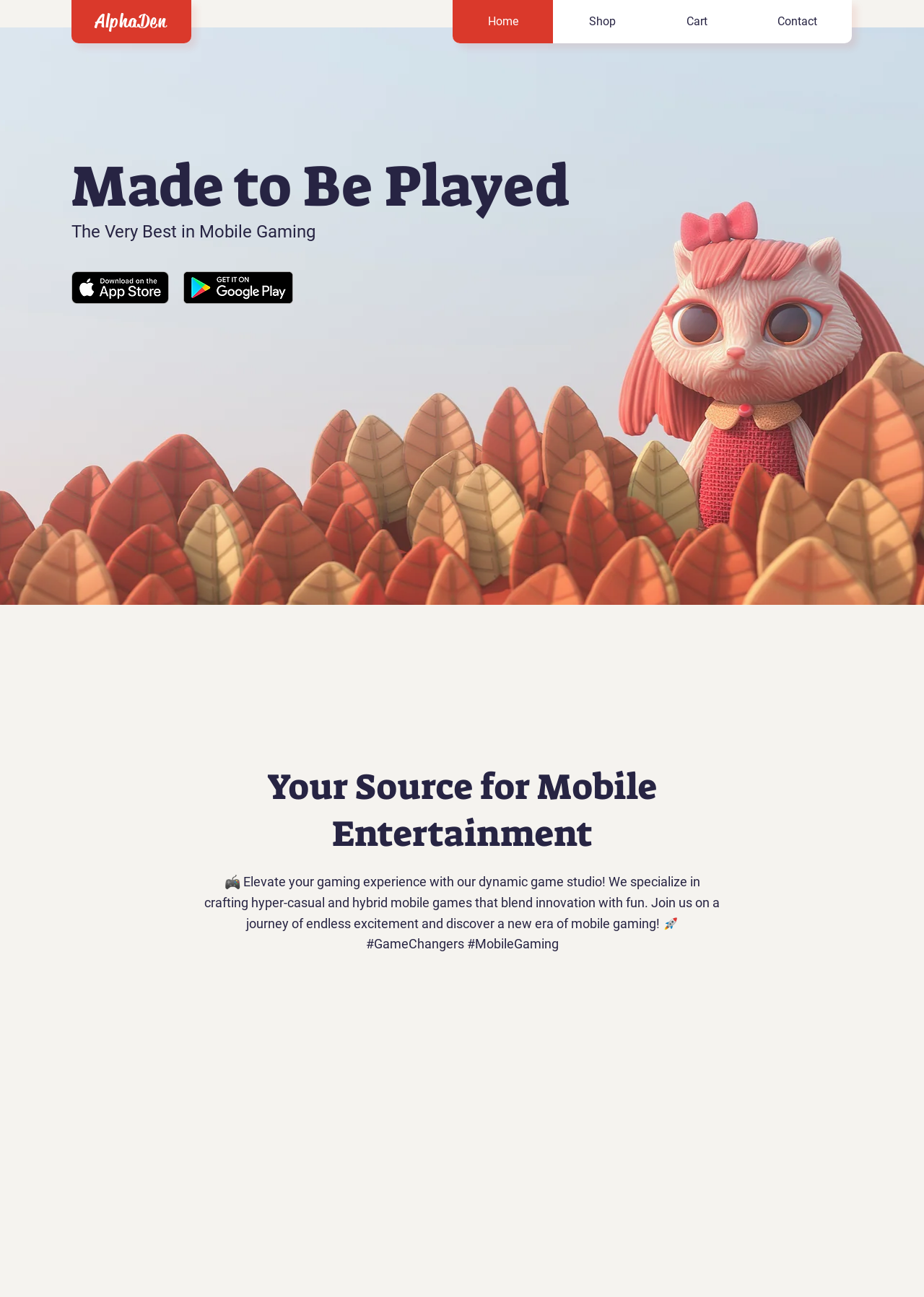What is the tone of the webpage content?
Refer to the image and provide a one-word or short phrase answer.

Exciting and promotional